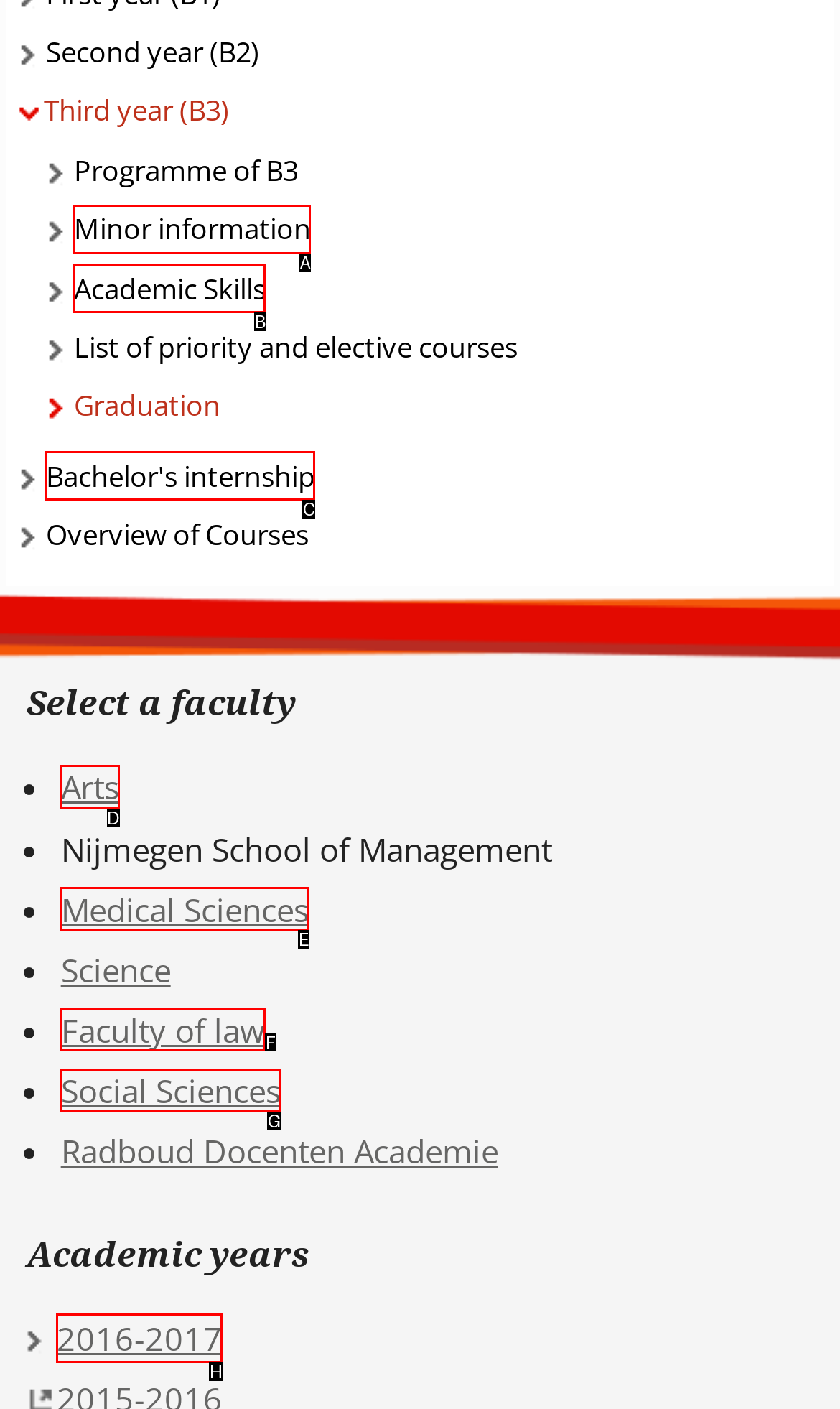Select the proper UI element to click in order to perform the following task: Choose Arts. Indicate your choice with the letter of the appropriate option.

D